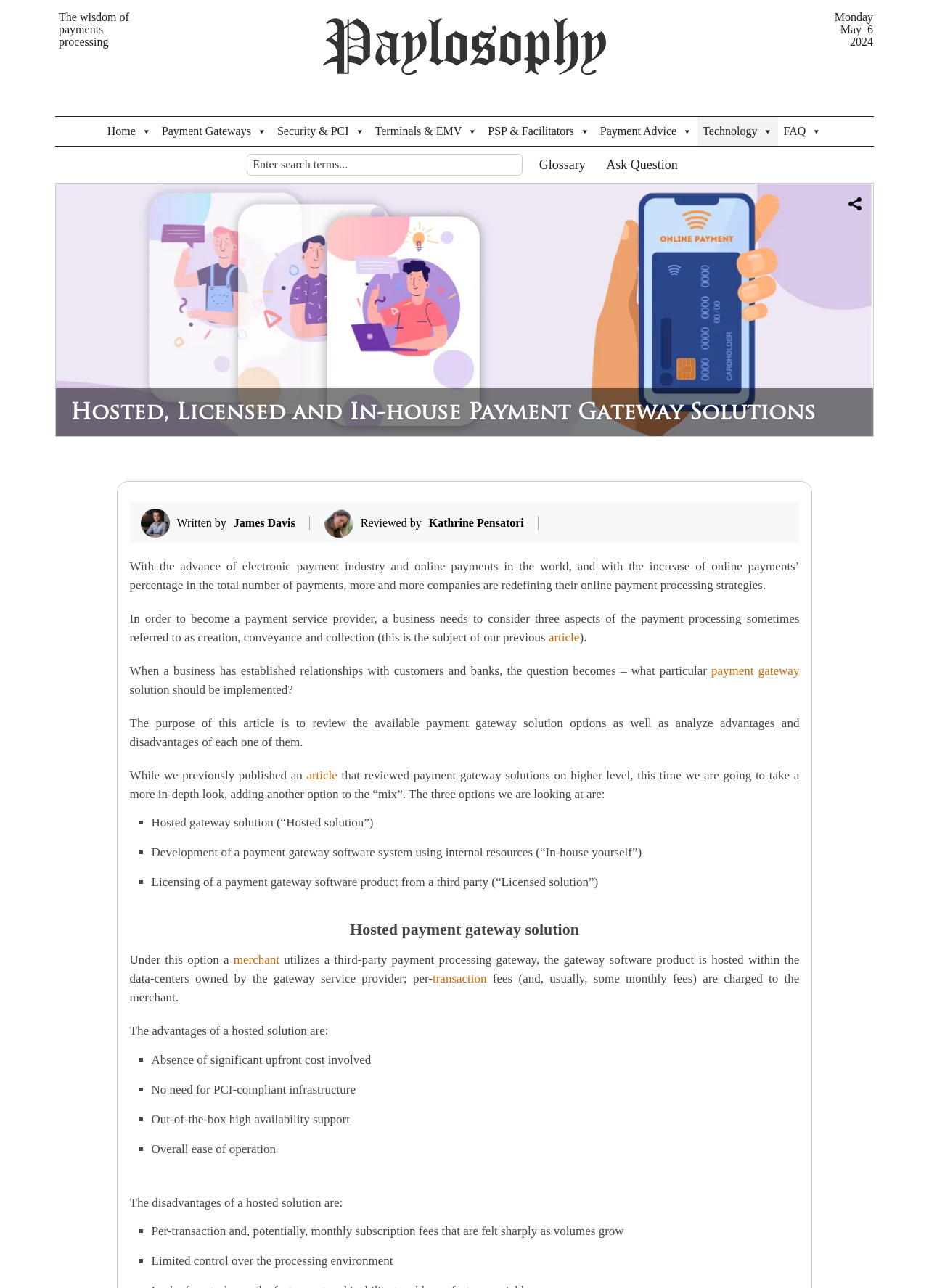Based on the description "Terminals & EMV", find the bounding box of the specified UI element.

[0.398, 0.091, 0.52, 0.113]